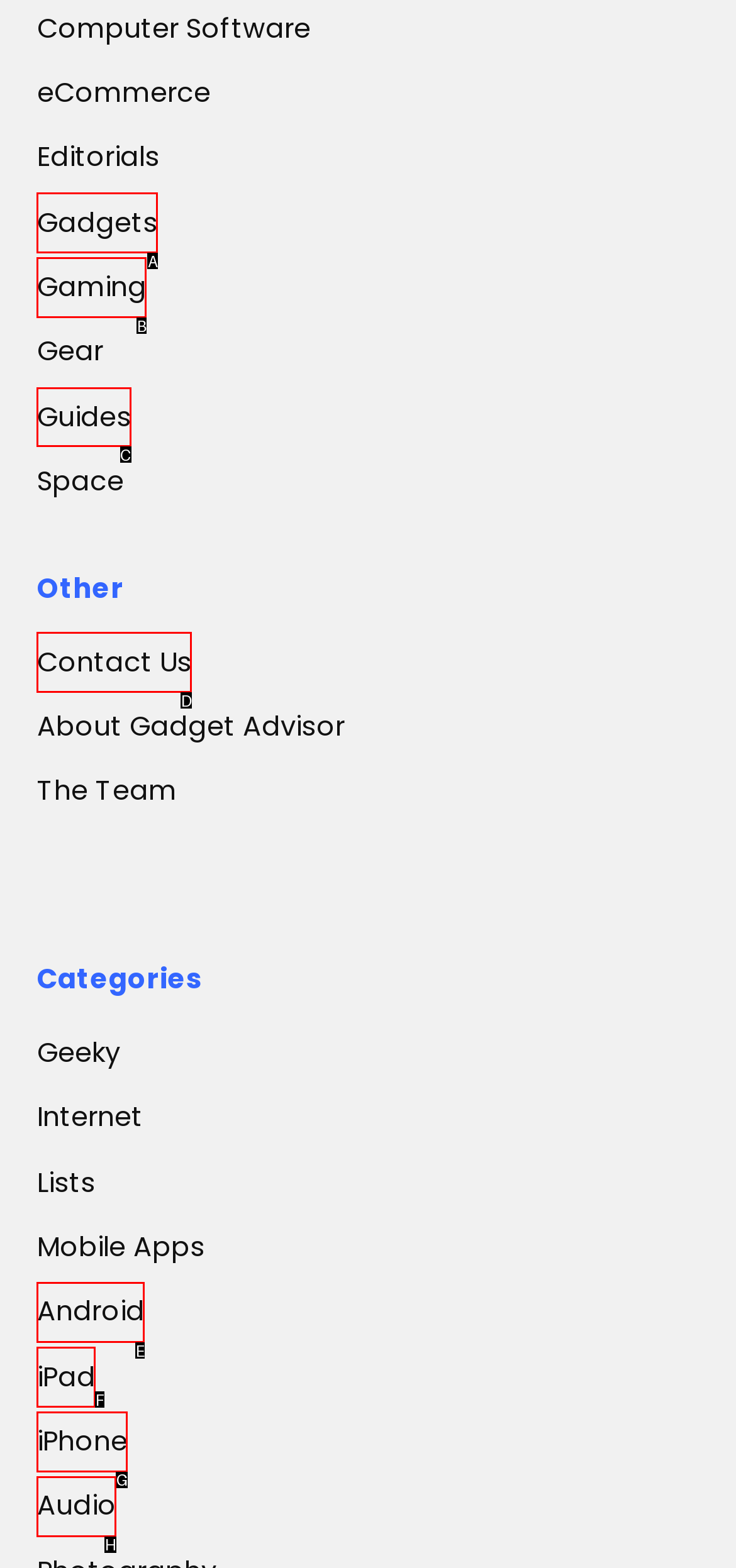Which option should I select to accomplish the task: Visit the Guides page? Respond with the corresponding letter from the given choices.

C